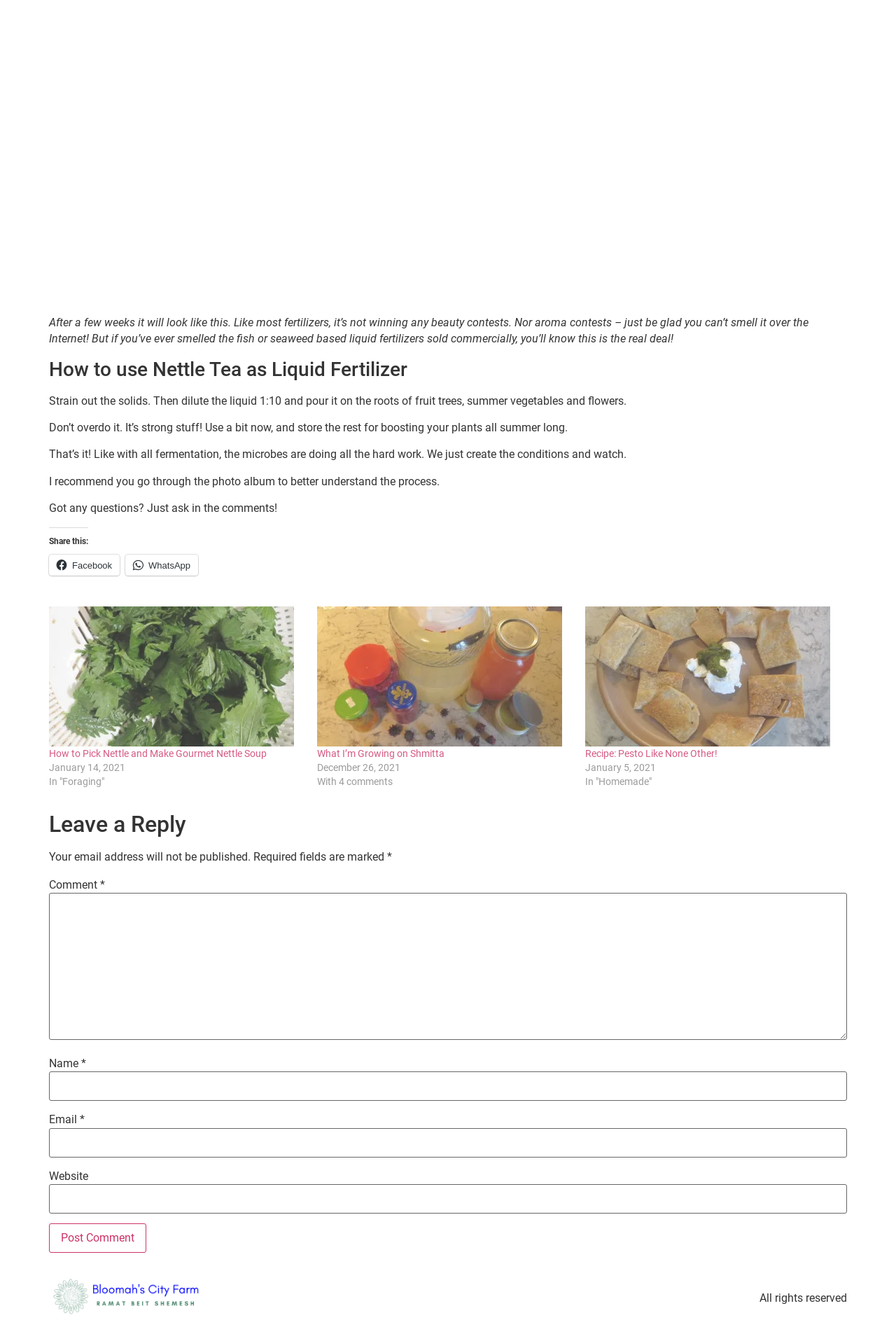Using the elements shown in the image, answer the question comprehensively: What is recommended to better understand the process?

The webpage suggests going through the photo album to better understand the process of using nettle tea as a liquid fertilizer, implying that the album provides visual guidance.